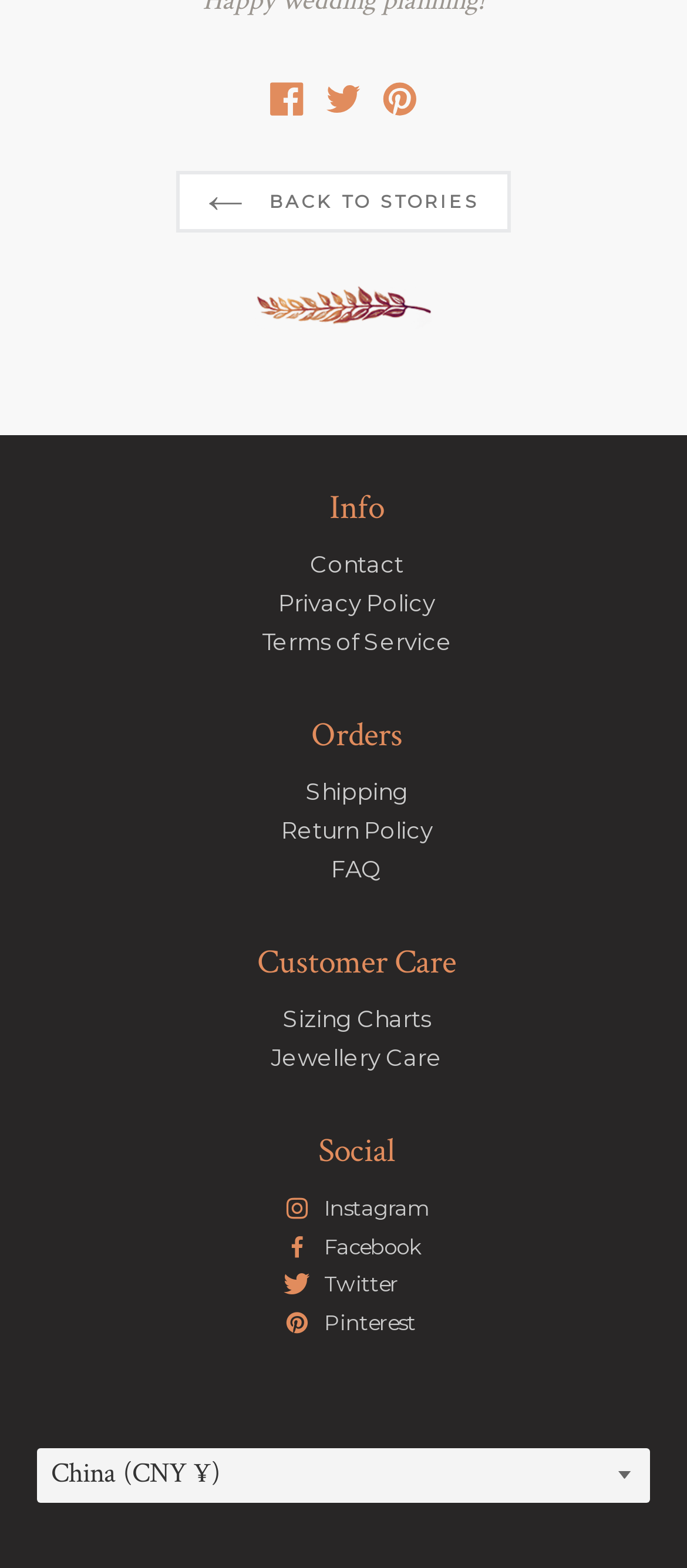Identify the bounding box coordinates for the UI element mentioned here: "FAQ". Provide the coordinates as four float values between 0 and 1, i.e., [left, top, right, bottom].

[0.482, 0.545, 0.556, 0.563]